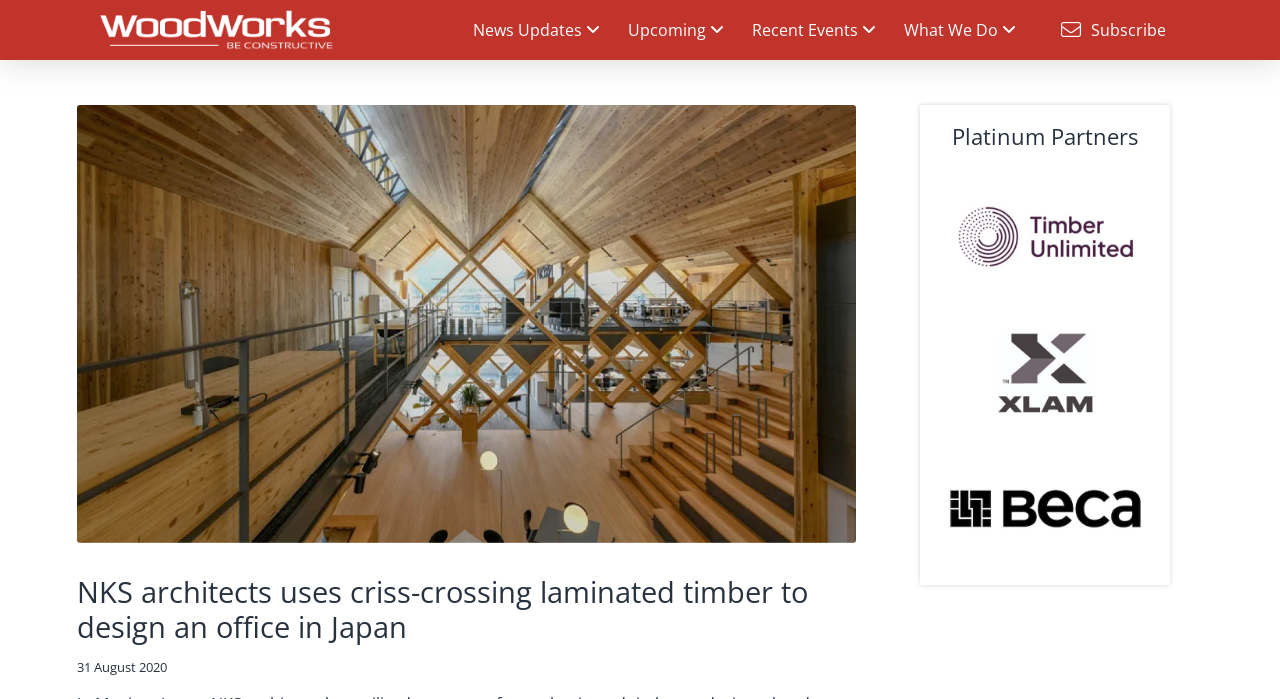Given the webpage screenshot and the description, determine the bounding box coordinates (top-left x, top-left y, bottom-right x, bottom-right y) that define the location of the UI element matching this description: alt="Image"

[0.071, 0.007, 0.266, 0.079]